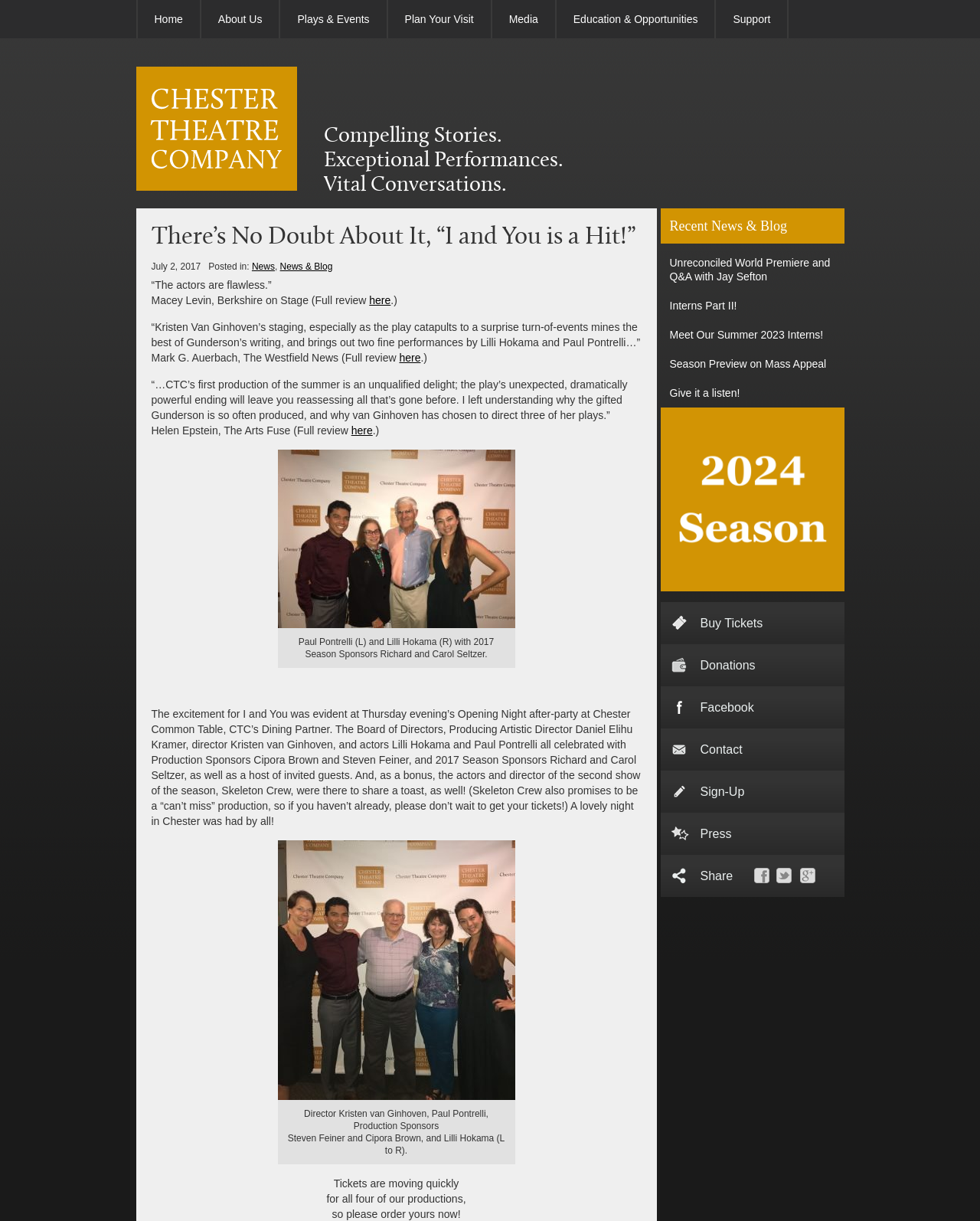Answer the question below with a single word or a brief phrase: 
Who is the director of the play?

Kristen Van Ginhoven